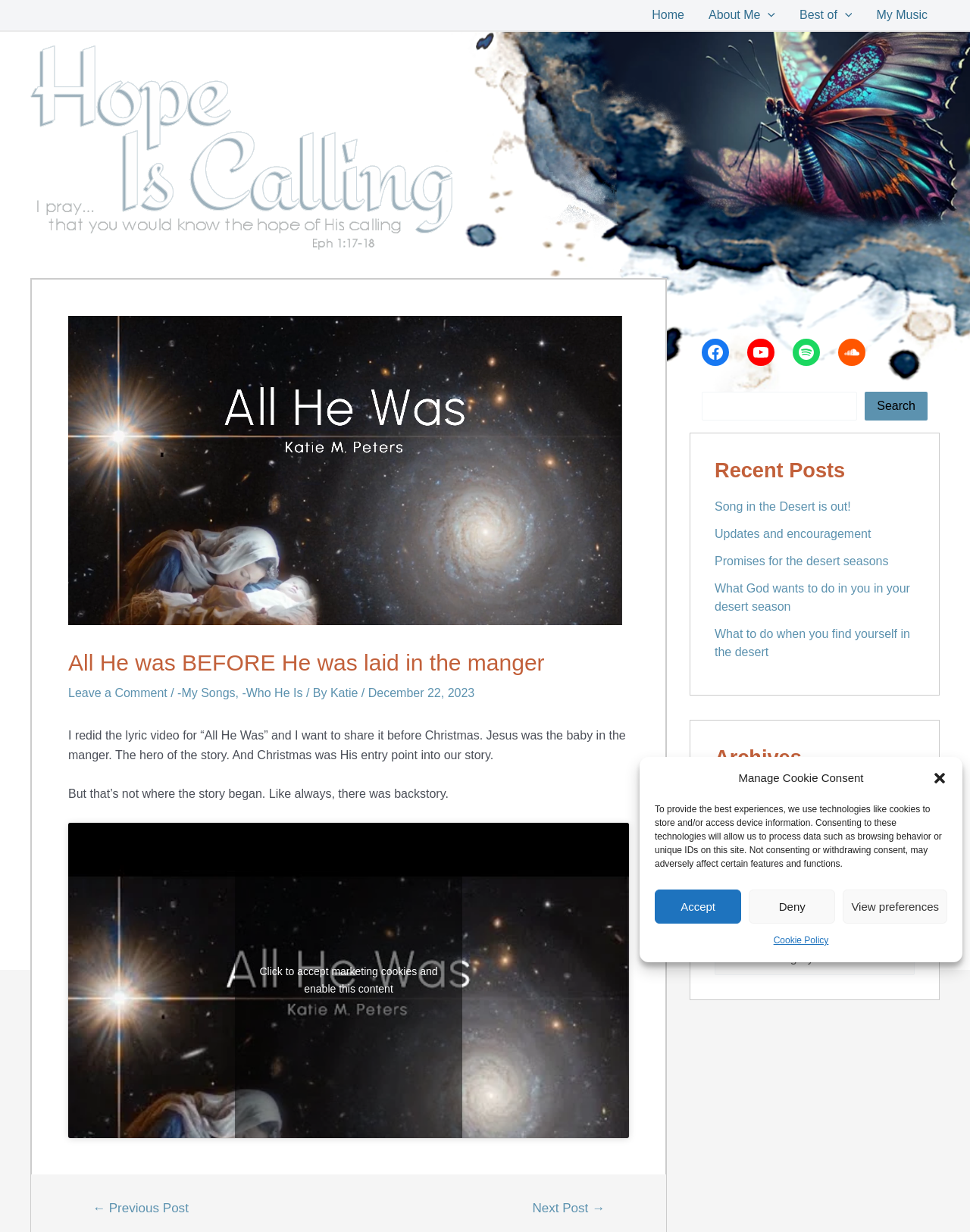Based on the image, please elaborate on the answer to the following question:
What is the navigation menu item after 'Home'?

In the site navigation section, the links are 'Home', 'About Me Menu Toggle', 'Best of Menu Toggle', and 'My Music', so the navigation menu item after 'Home' is 'About Me Menu Toggle'.